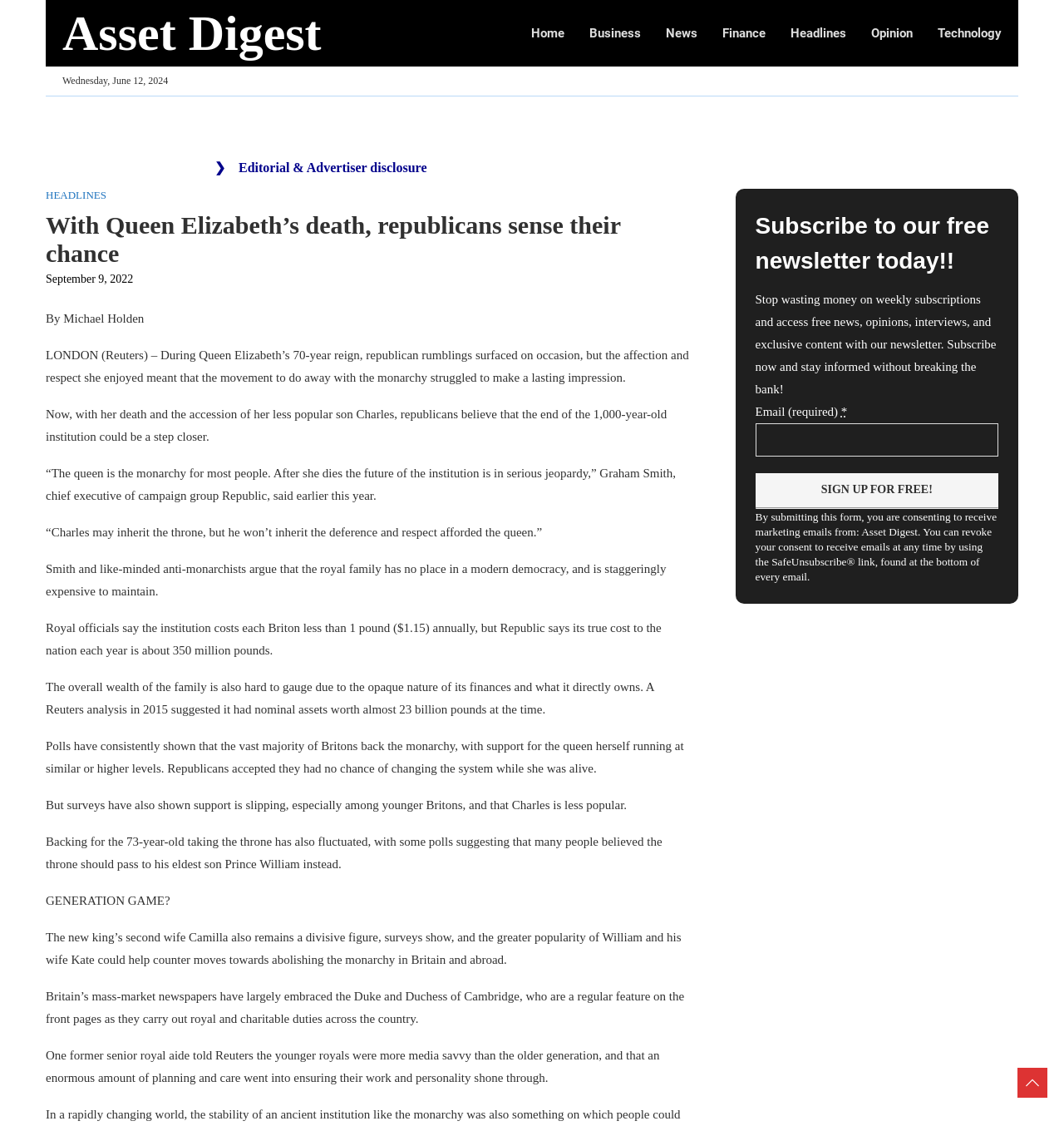What is the purpose of the newsletter subscription form?
Please provide a detailed answer to the question.

The newsletter subscription form is provided to allow users to subscribe to the newsletter and access free news, opinions, interviews, and exclusive content without breaking the bank, as stated in the promotional text.